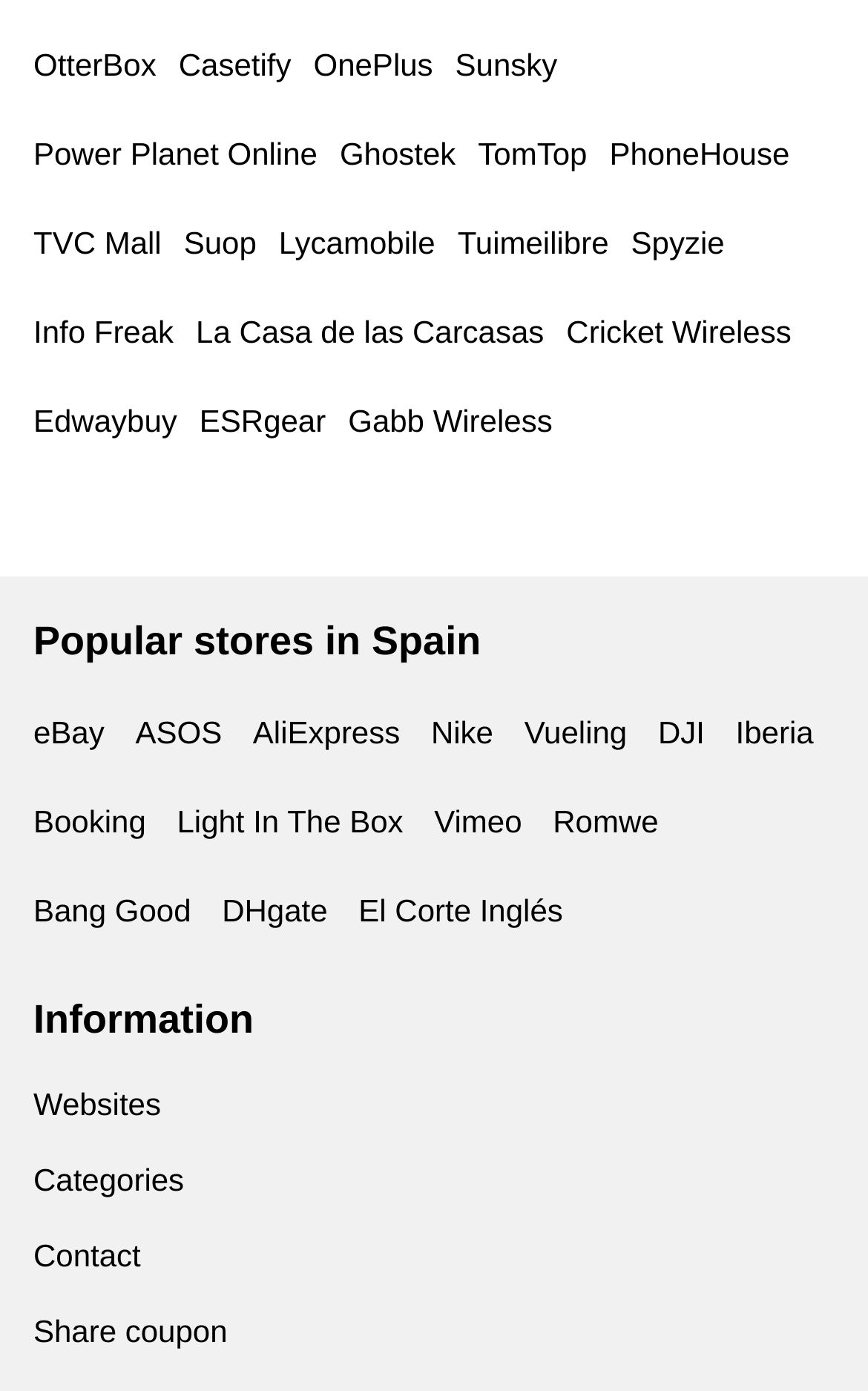Identify the bounding box coordinates necessary to click and complete the given instruction: "Visit OtterBox website".

[0.038, 0.034, 0.18, 0.06]